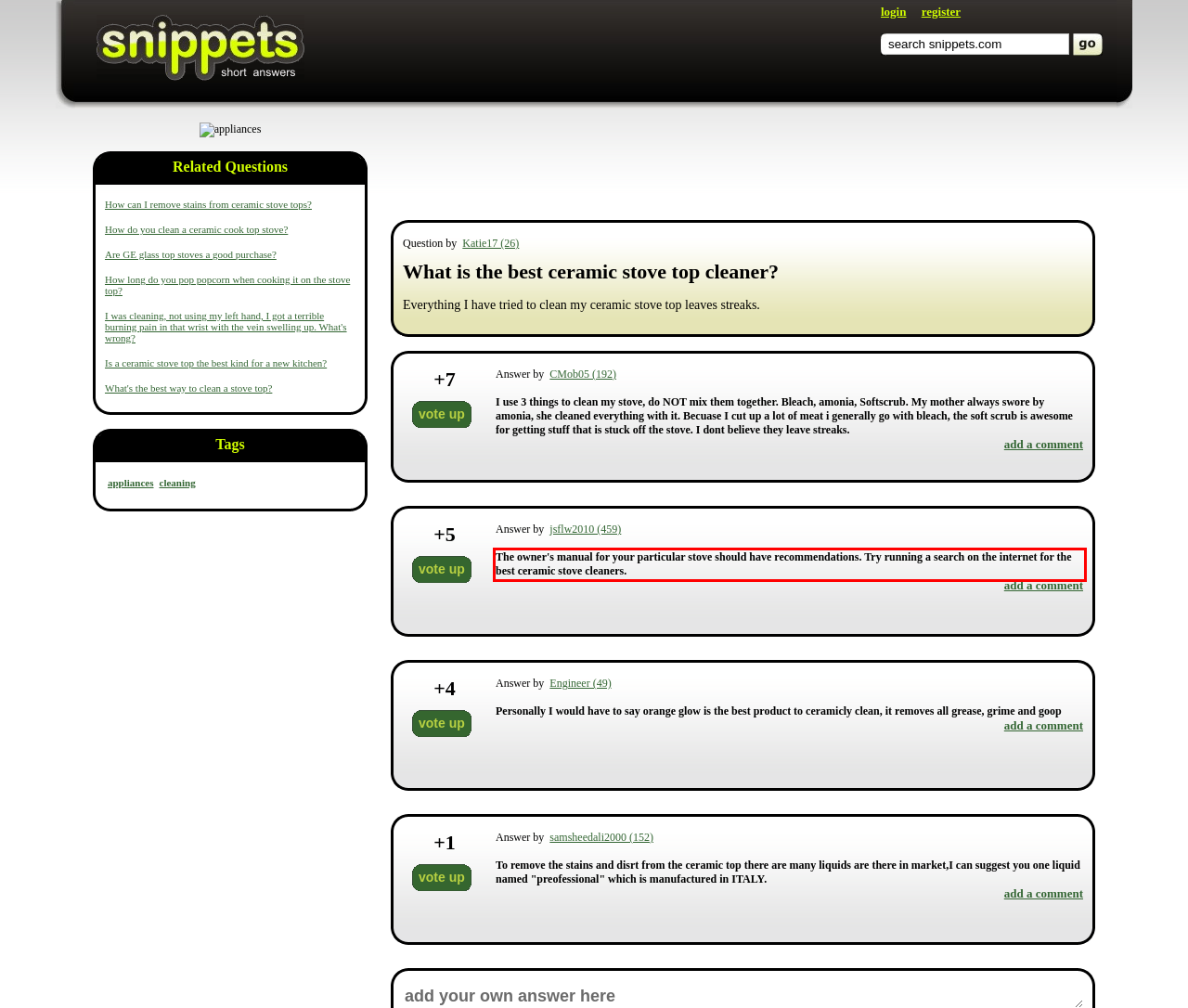Please examine the webpage screenshot and extract the text within the red bounding box using OCR.

The owner's manual for your particular stove should have recommendations. Try running a search on the internet for the best ceramic stove cleaners.